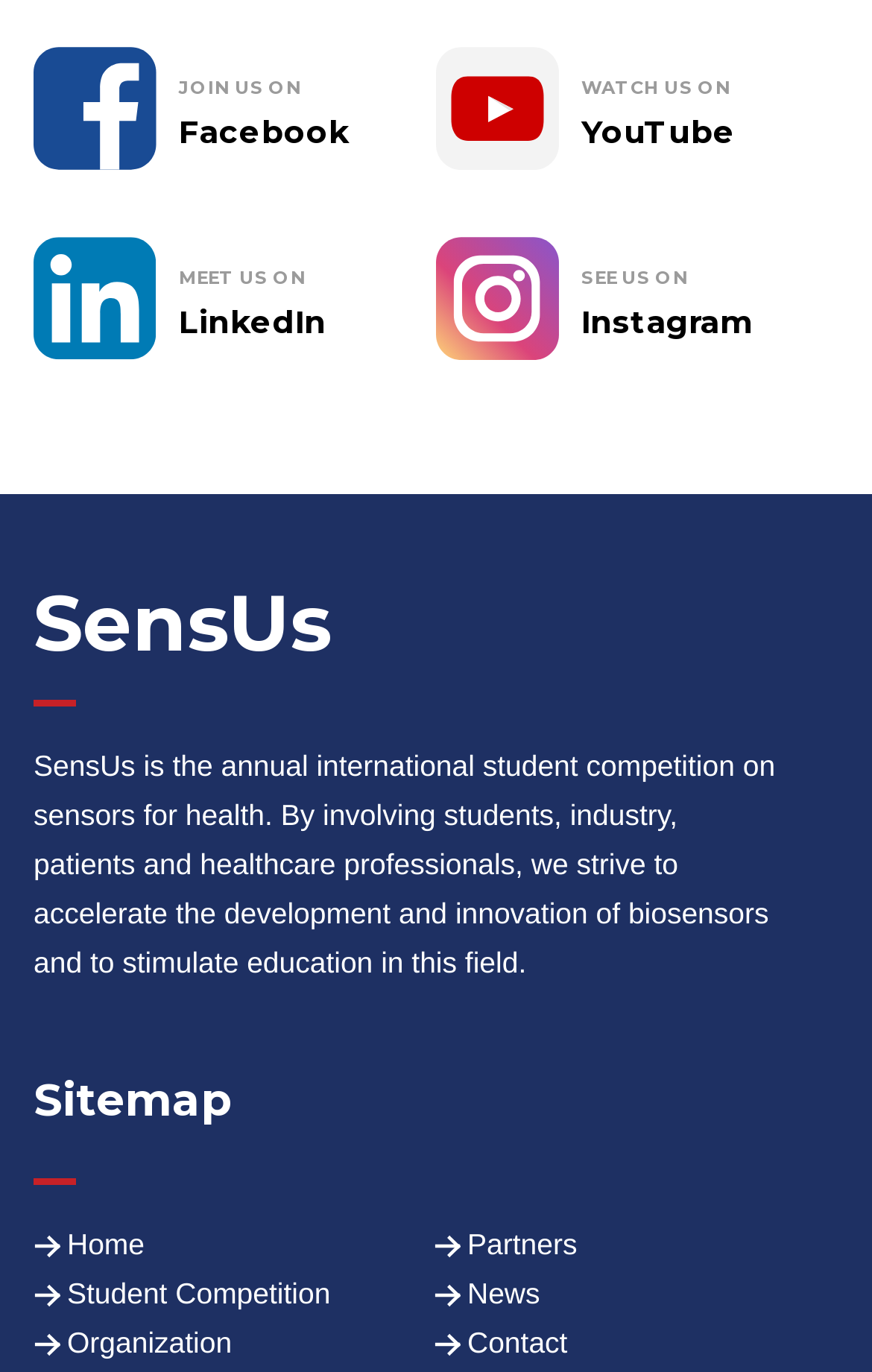Respond with a single word or phrase for the following question: 
What is the name of the annual international student competition?

SensUs